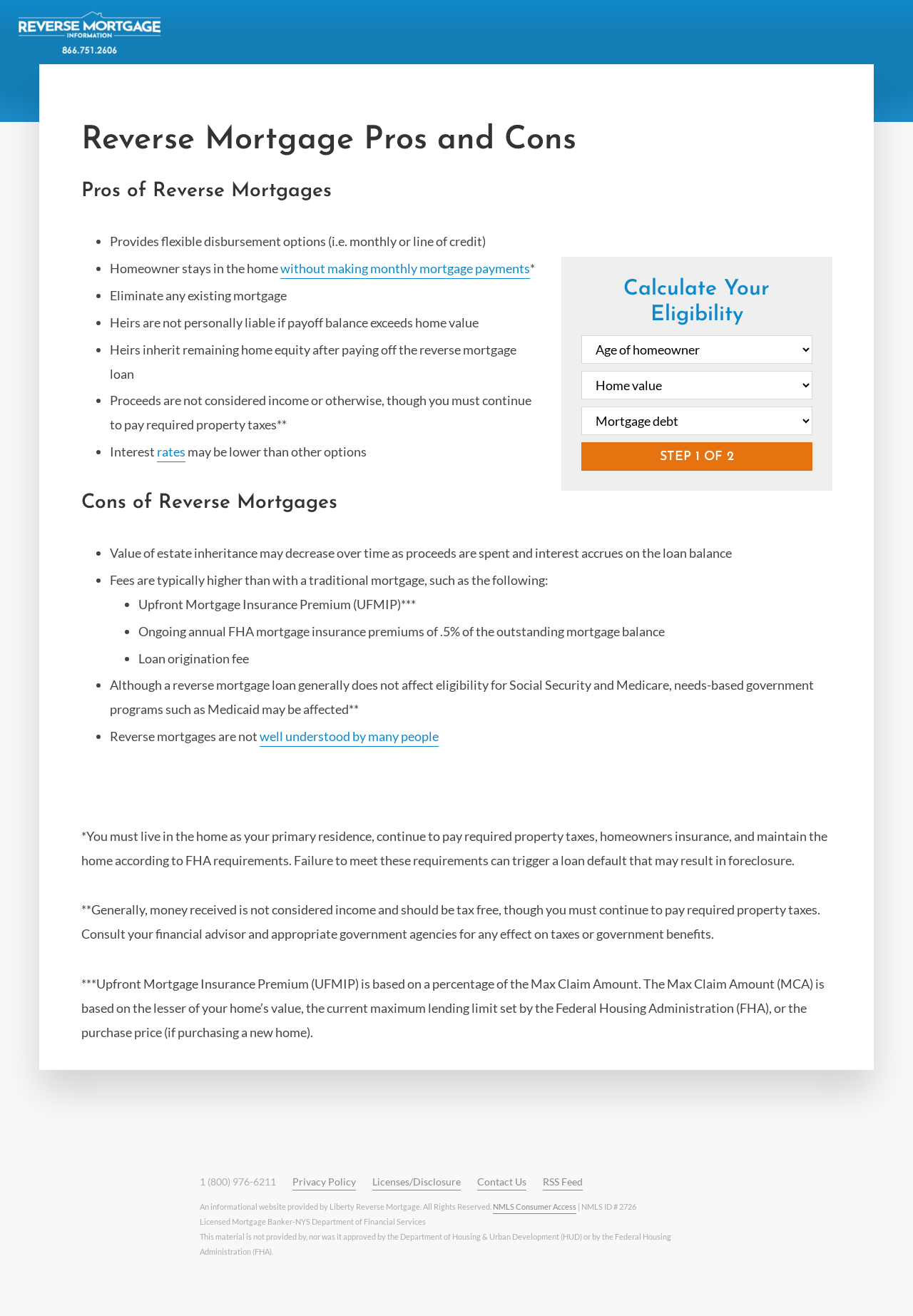Please find the bounding box coordinates of the element that needs to be clicked to perform the following instruction: "Calculate Your Eligibility". The bounding box coordinates should be four float numbers between 0 and 1, represented as [left, top, right, bottom].

[0.636, 0.21, 0.889, 0.249]